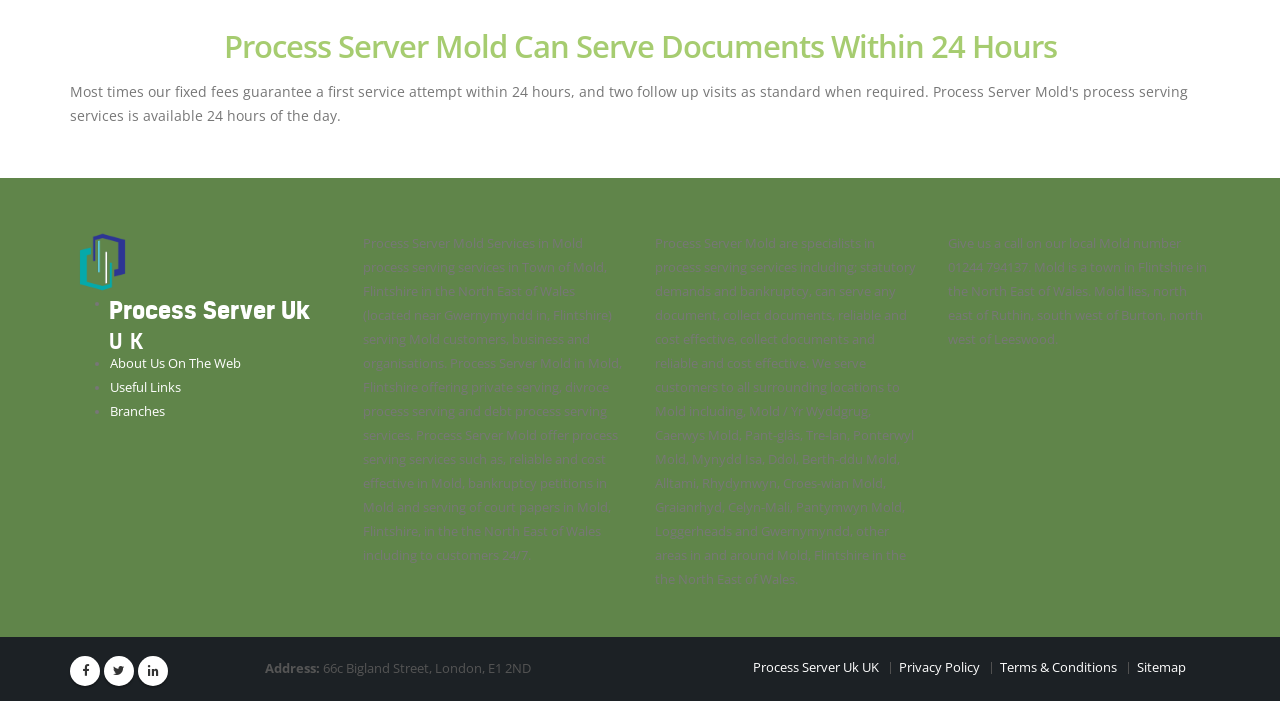Please find the bounding box coordinates (top-left x, top-left y, bottom-right x, bottom-right y) in the screenshot for the UI element described as follows: Privacy Policy

[0.702, 0.941, 0.765, 0.965]